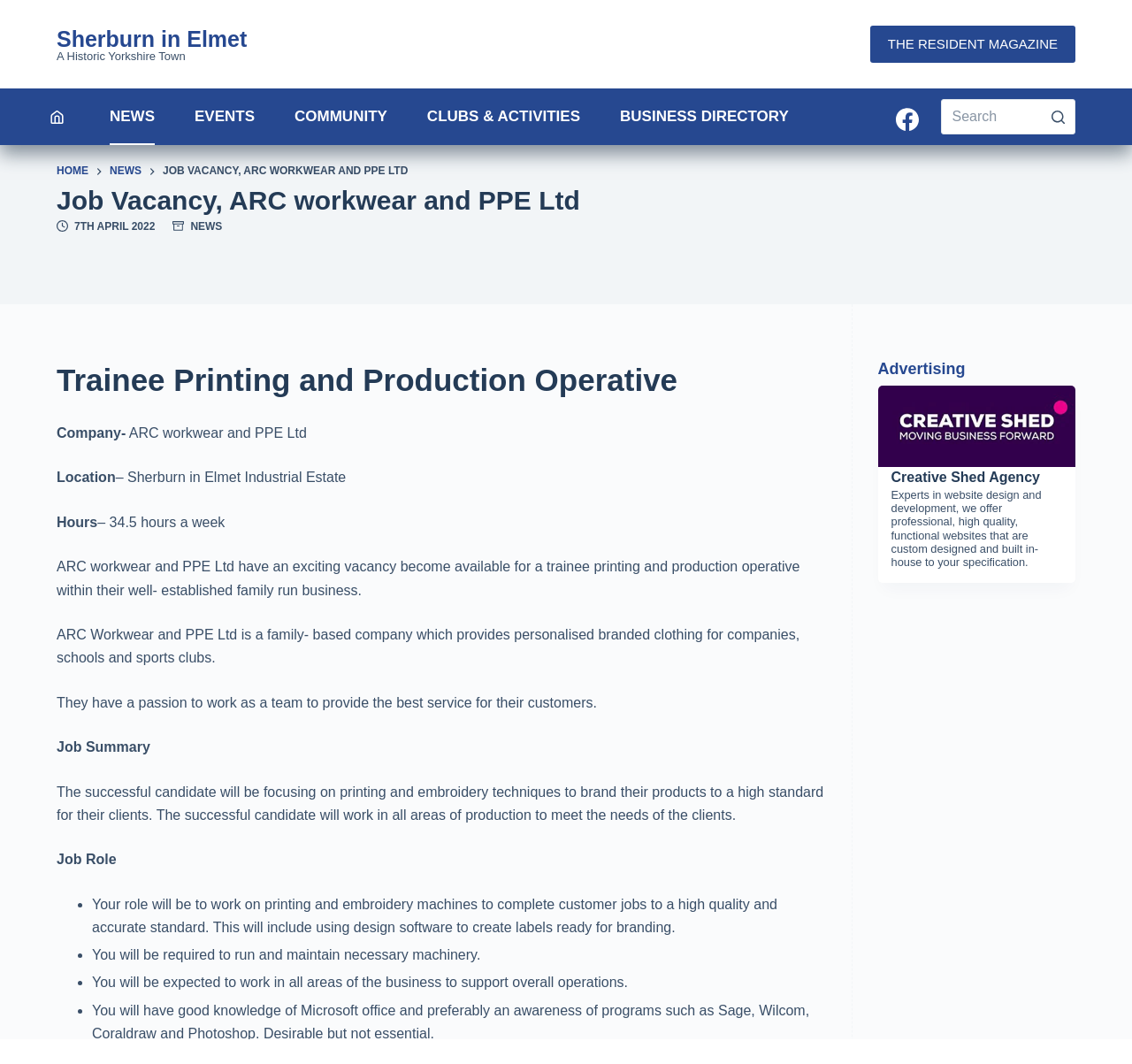Review the image closely and give a comprehensive answer to the question: What software skills are desirable for the job?

I found the software skills by reading the text 'You will have good knowledge of Microsoft office and preferably an awareness of programs such as Sage, Wilcom, Coraldraw and Photoshop. Desirable but not essential.' which lists the desired software skills.